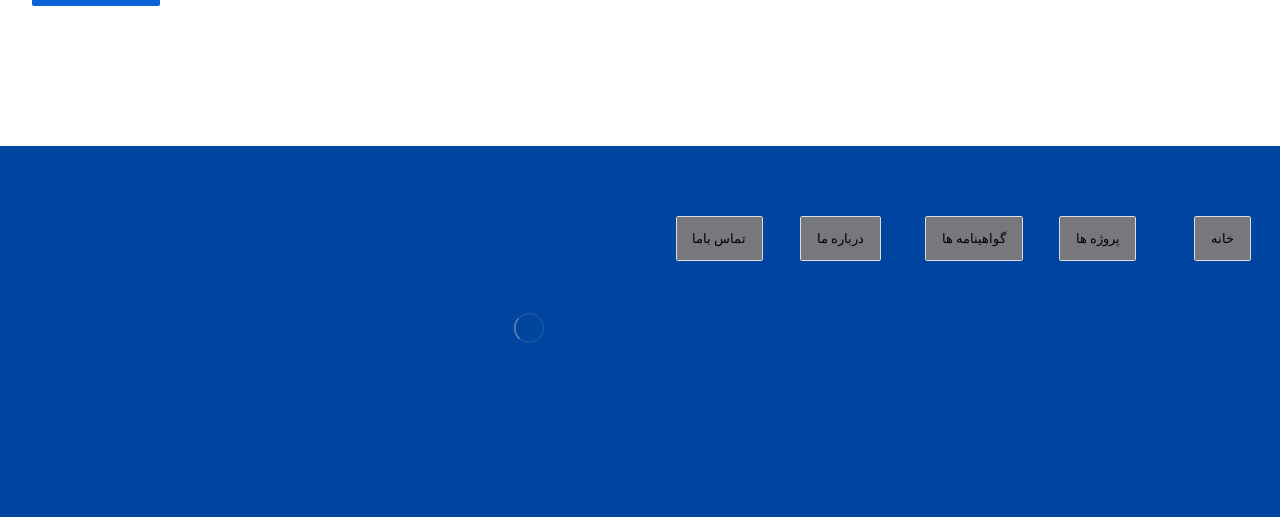What is the text of the last link in the list?
Based on the screenshot, provide a one-word or short-phrase response.

login panengg